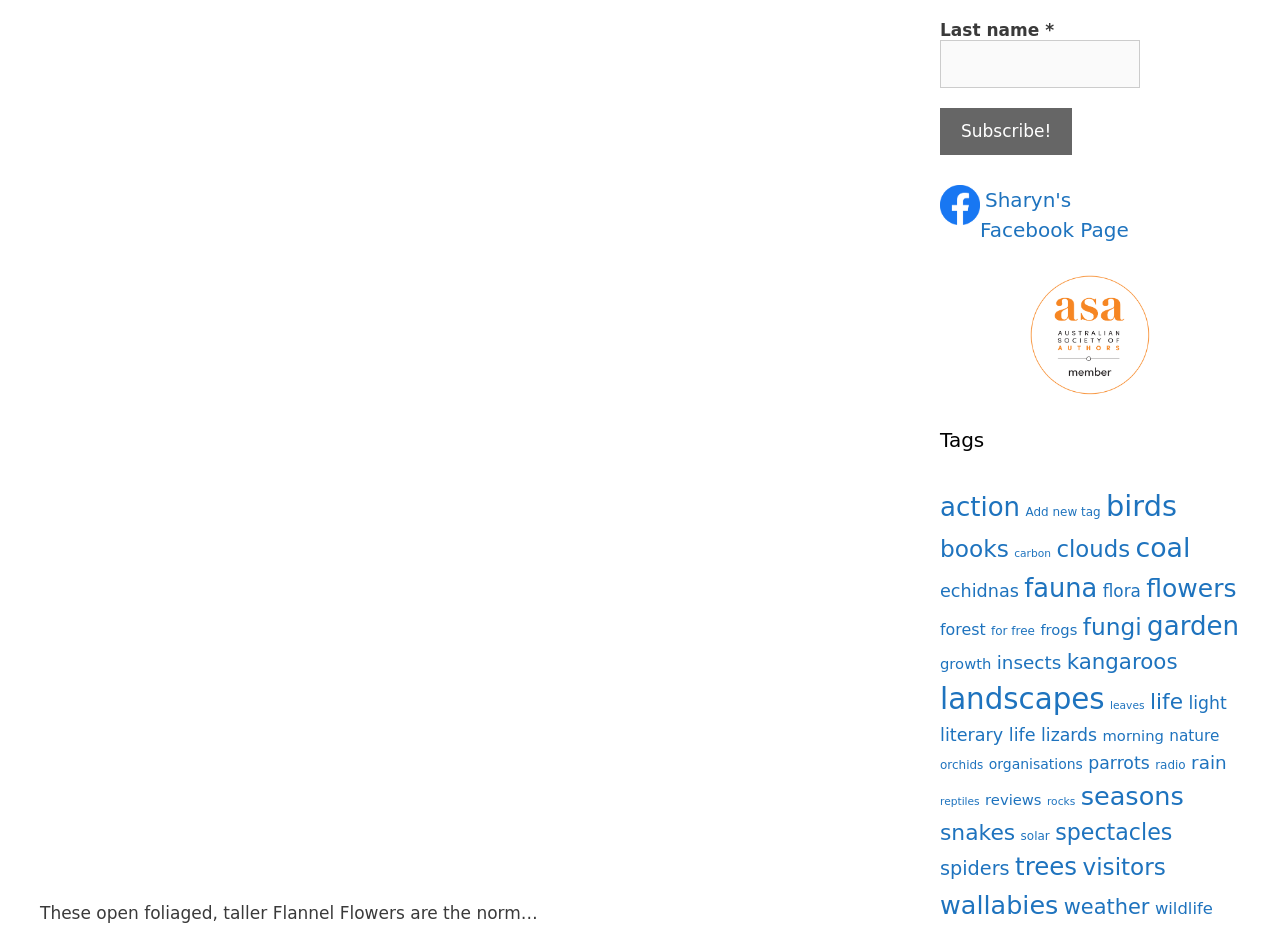What is the vertical position of the 'Tags' heading relative to the 'Last name' text box?
Provide an in-depth and detailed explanation in response to the question.

The 'Tags' heading has a y1 coordinate of 0.454, which is greater than the y1 coordinate of the 'Last name' text box (0.043), indicating that the 'Tags' heading is located below the 'Last name' text box.